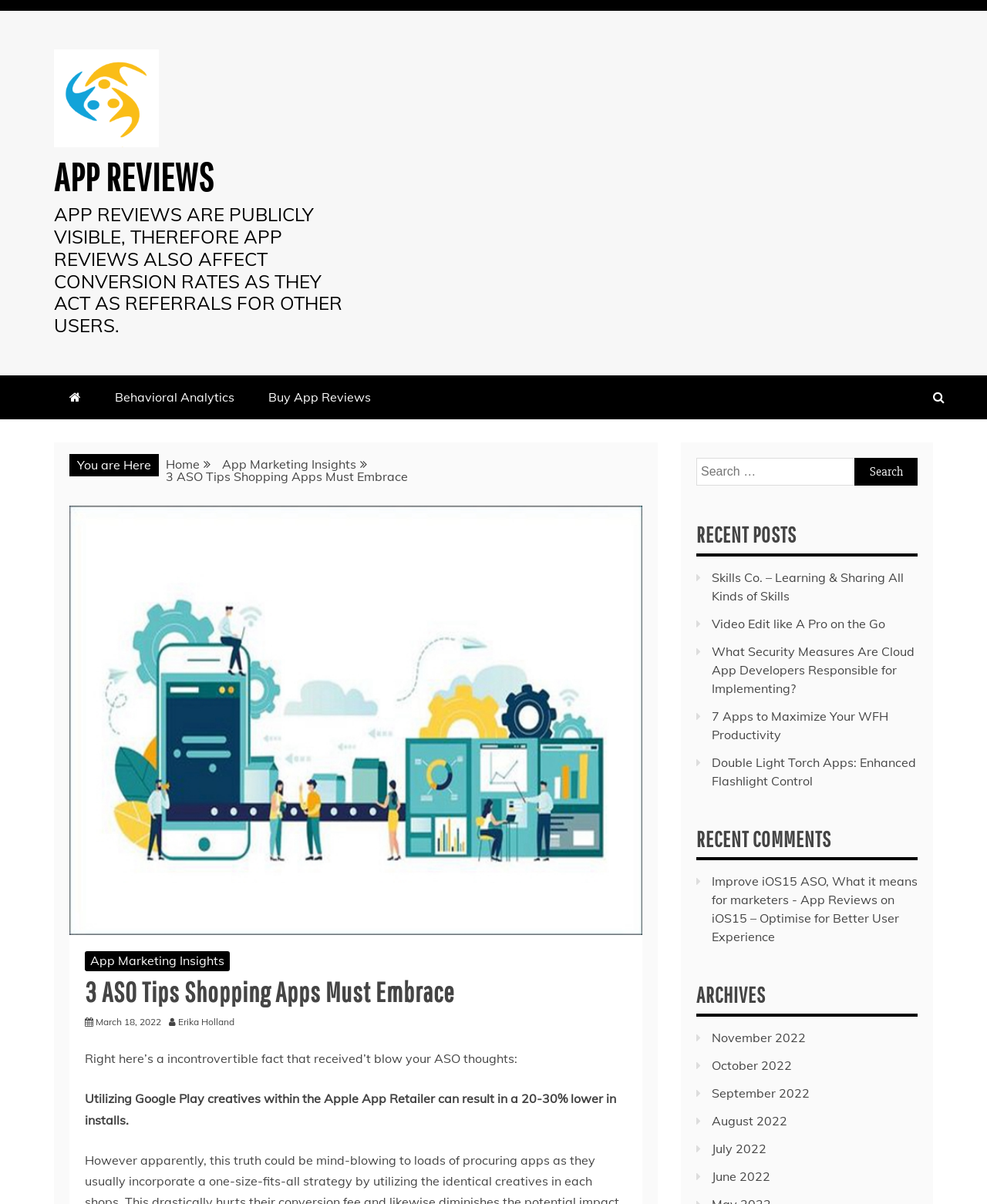Locate the bounding box coordinates of the clickable region to complete the following instruction: "Search for something."

[0.705, 0.38, 0.93, 0.403]